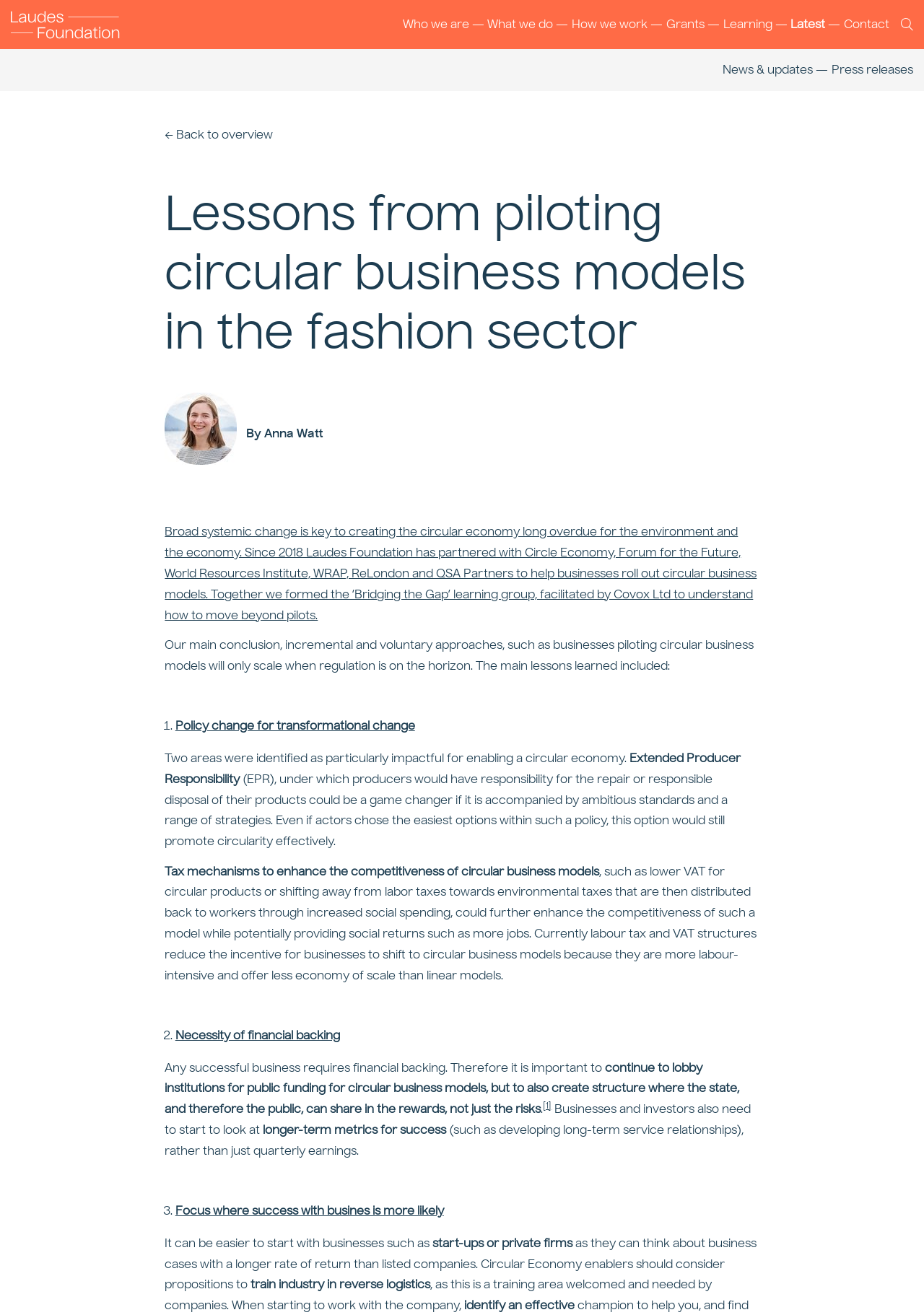Determine the bounding box coordinates (top-left x, top-left y, bottom-right x, bottom-right y) of the UI element described in the following text: What we do

[0.528, 0.013, 0.599, 0.023]